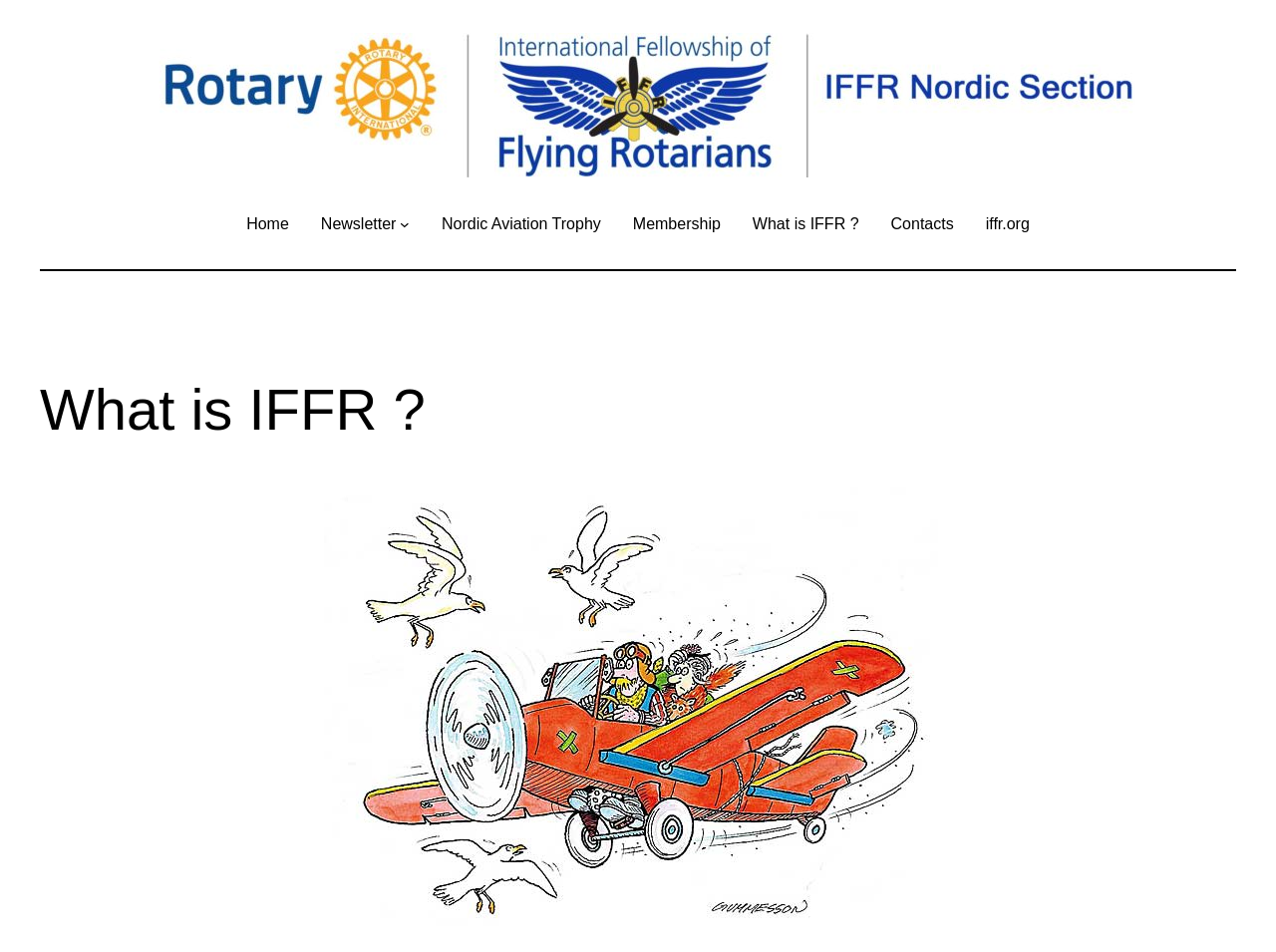Determine the bounding box coordinates of the element's region needed to click to follow the instruction: "Click the Home link". Provide these coordinates as four float numbers between 0 and 1, formatted as [left, top, right, bottom].

[0.193, 0.222, 0.226, 0.249]